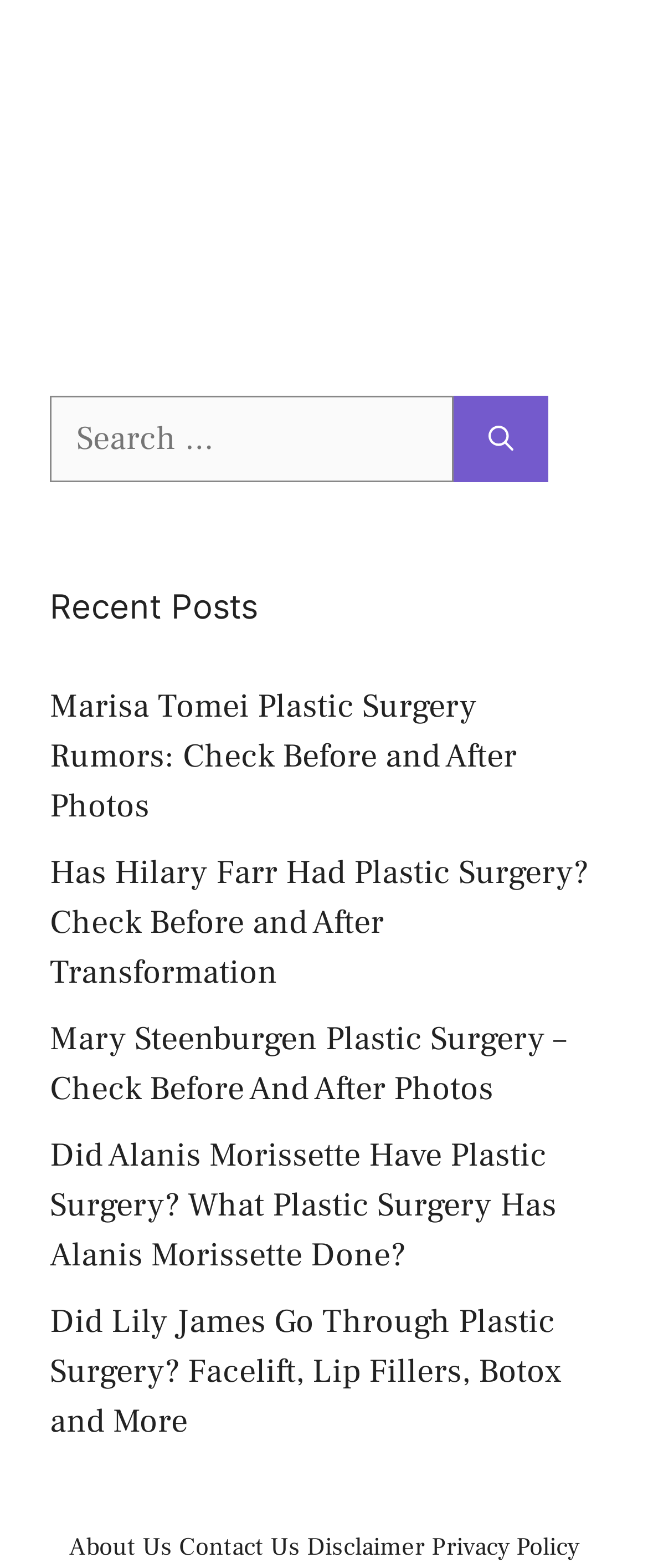Pinpoint the bounding box coordinates of the element you need to click to execute the following instruction: "Search for something". The bounding box should be represented by four float numbers between 0 and 1, in the format [left, top, right, bottom].

[0.077, 0.252, 0.7, 0.307]